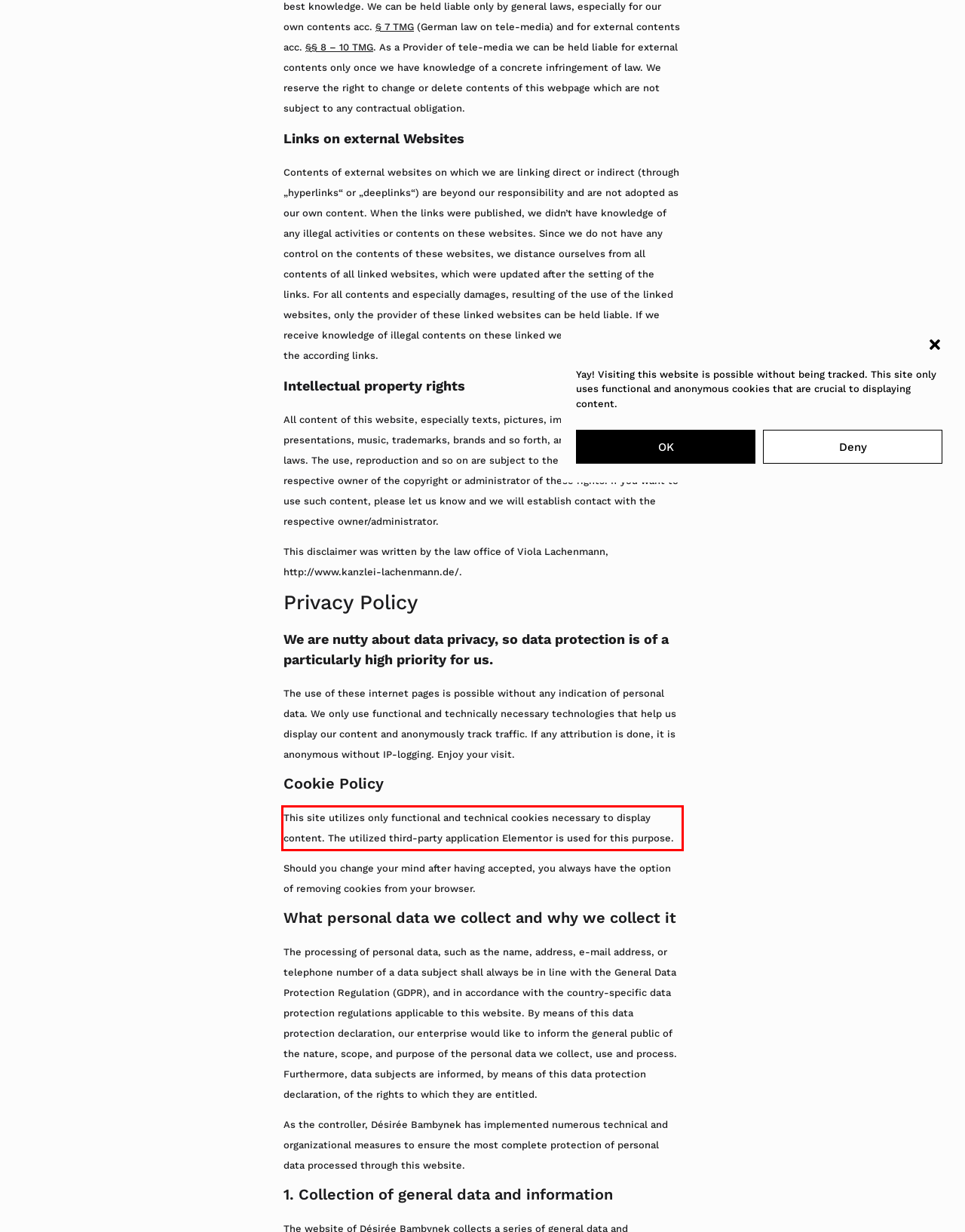Review the webpage screenshot provided, and perform OCR to extract the text from the red bounding box.

This site utilizes only functional and technical cookies necessary to display content. The utilized third-party application Elementor is used for this purpose.